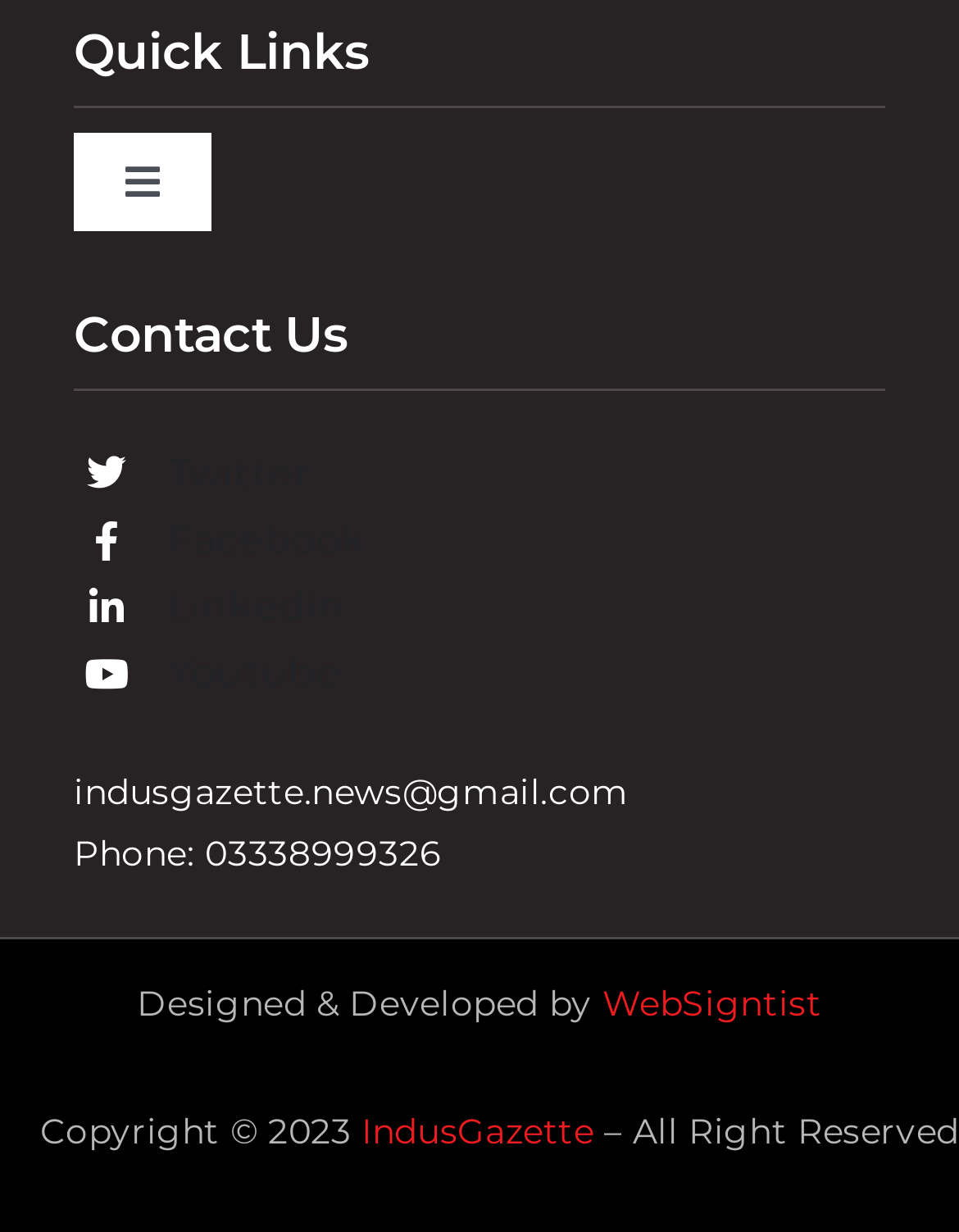Please identify the bounding box coordinates of the area I need to click to accomplish the following instruction: "Go to Home page".

[0.0, 0.187, 1.0, 0.317]